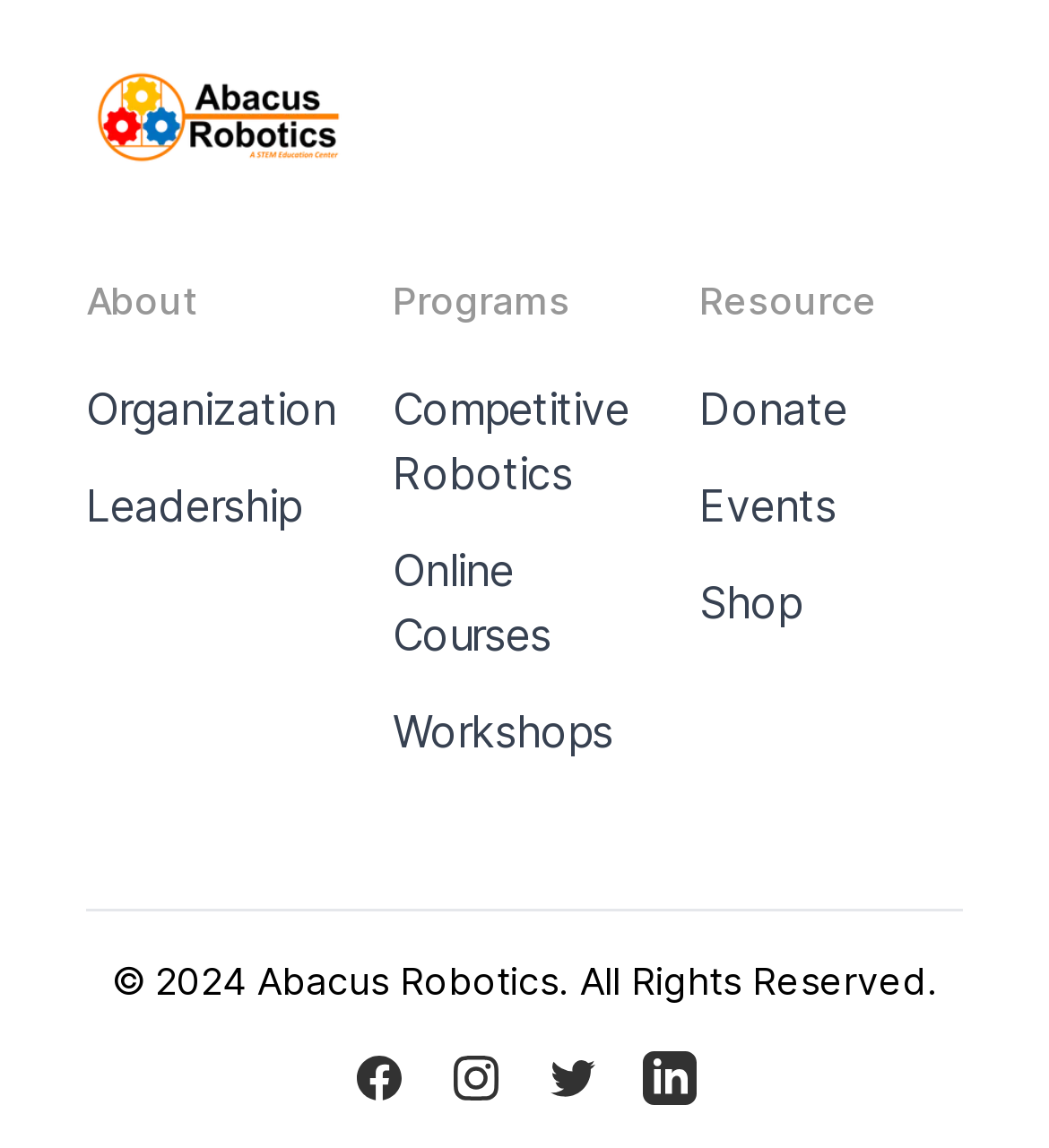Answer this question in one word or a short phrase: What is the year of copyright?

2024